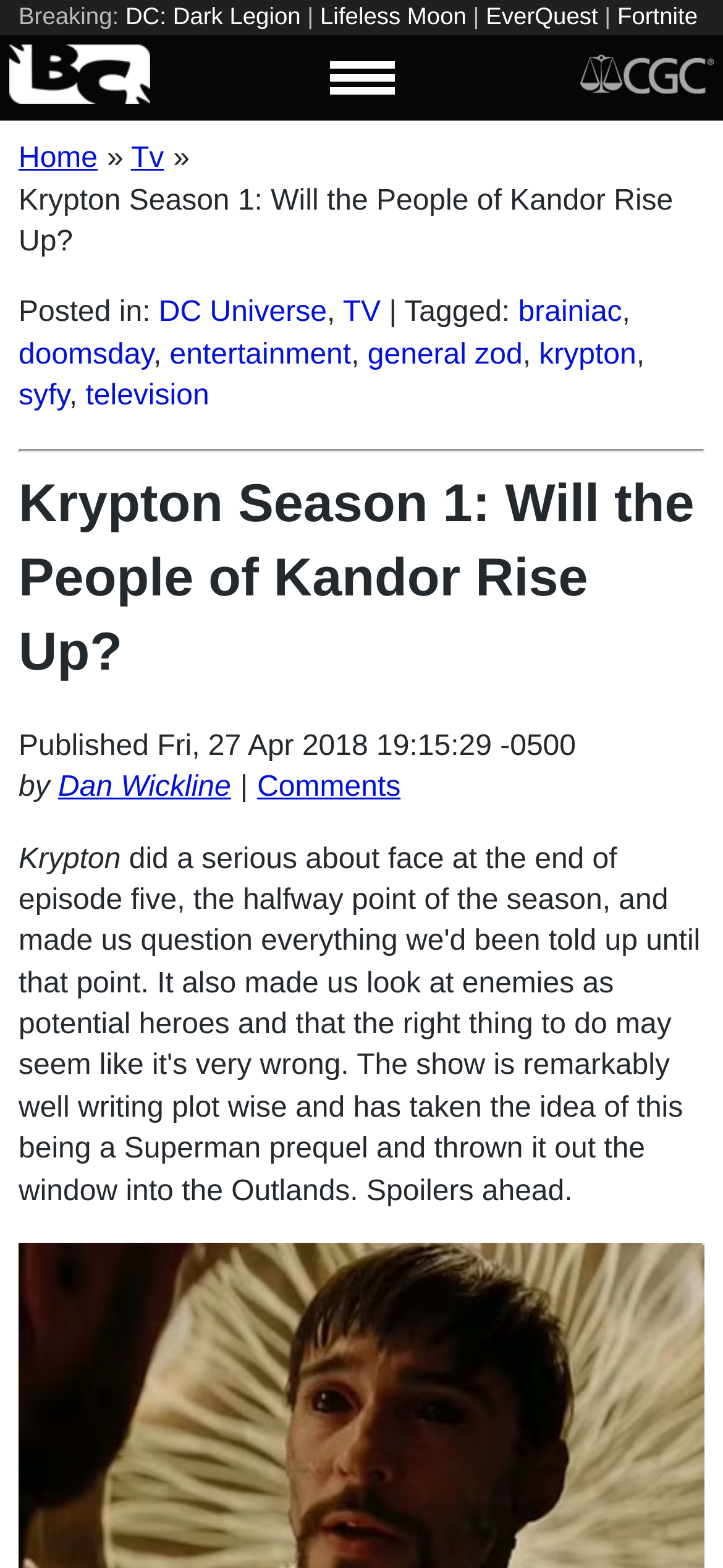What is the name of the TV show being discussed?
Please provide a single word or phrase as your answer based on the screenshot.

Krypton